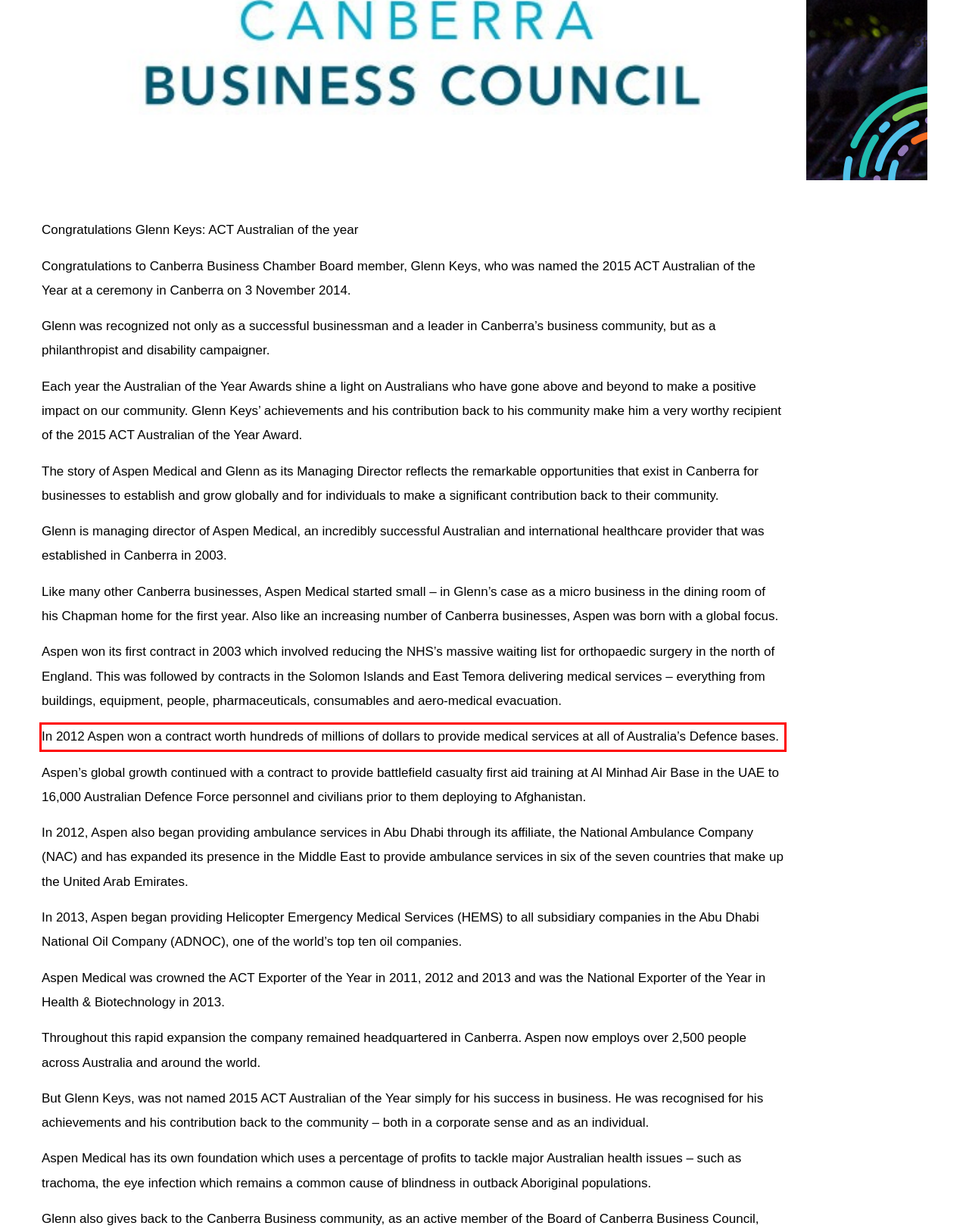Given a webpage screenshot with a red bounding box, perform OCR to read and deliver the text enclosed by the red bounding box.

In 2012 Aspen won a contract worth hundreds of millions of dollars to provide medical services at all of Australia’s Defence bases.